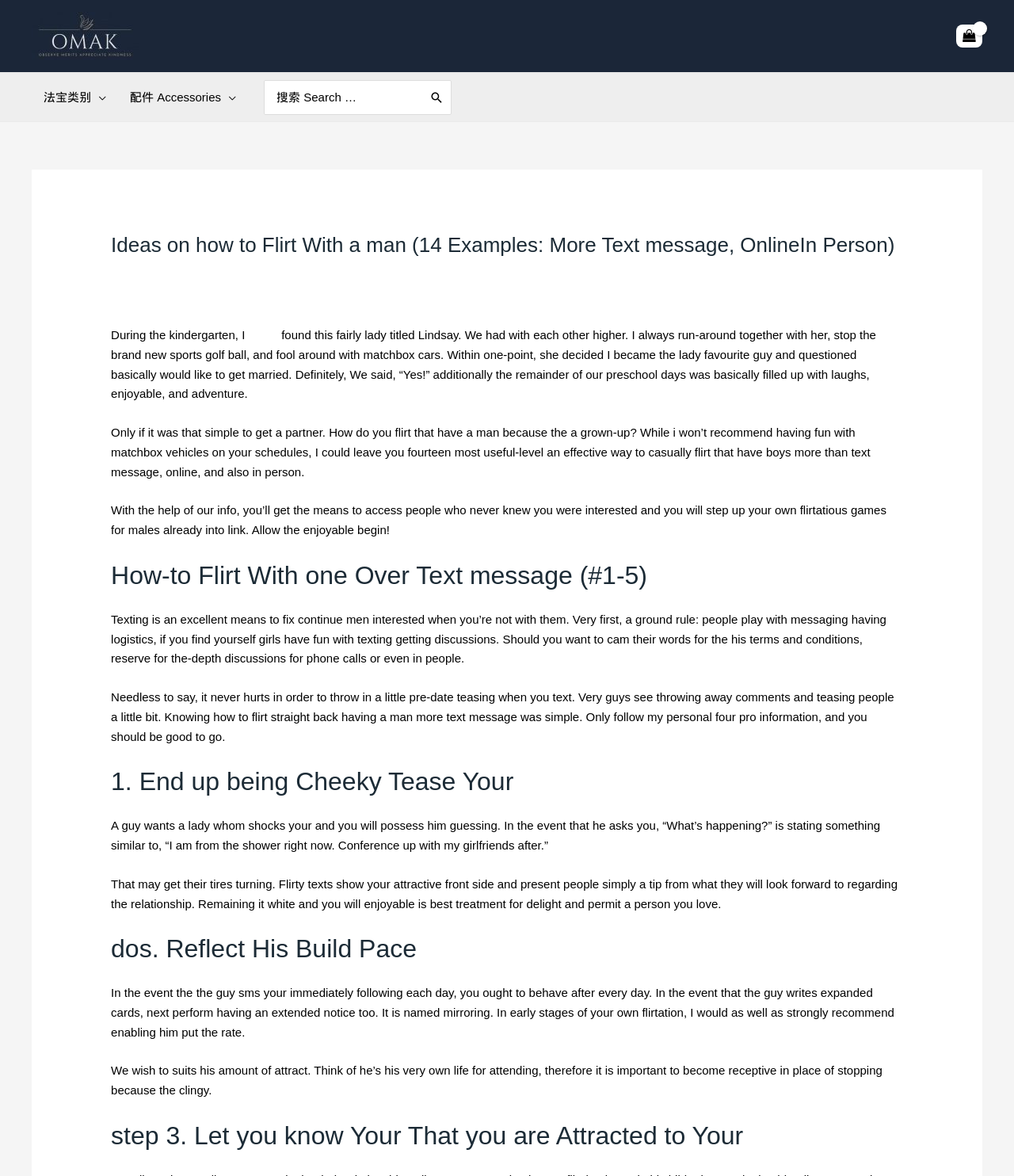Describe all the key features and sections of the webpage thoroughly.

This webpage is about flirting with men, specifically providing 14 examples of how to do so through text messages, online, and in-person interactions. At the top left corner, there is a link to the website's main menu, "OMAK", accompanied by an image with the same name. On the top right corner, there is a link to view a shopping cart, which is currently empty.

Below the top navigation bar, there is a search bar with a placeholder text "Search for:" and a search button. The main content of the webpage is divided into sections, starting with a heading that reads "Ideas on how to Flirt With a man (14 Examples: More Text message, OnlineIn Person)". 

The first section introduces the topic, sharing a personal anecdote about the author's experience in kindergarten and then transitioning to the main topic of flirting as an adult. The author promises to provide 14 effective ways to flirt with men through text messages, online, and in-person interactions.

The subsequent sections are organized into headings, such as "How-to Flirt With one Over Text message (#1-5)" and numbered subheadings, like "1. Be Cheeky Tease Your" and "2. Reflect His Build Pace". Each section provides tips and advice on how to flirt with men, including examples of flirty texts and how to mirror a man's build pace. The text is written in a conversational tone, with a mix of personal anecdotes and practical advice.